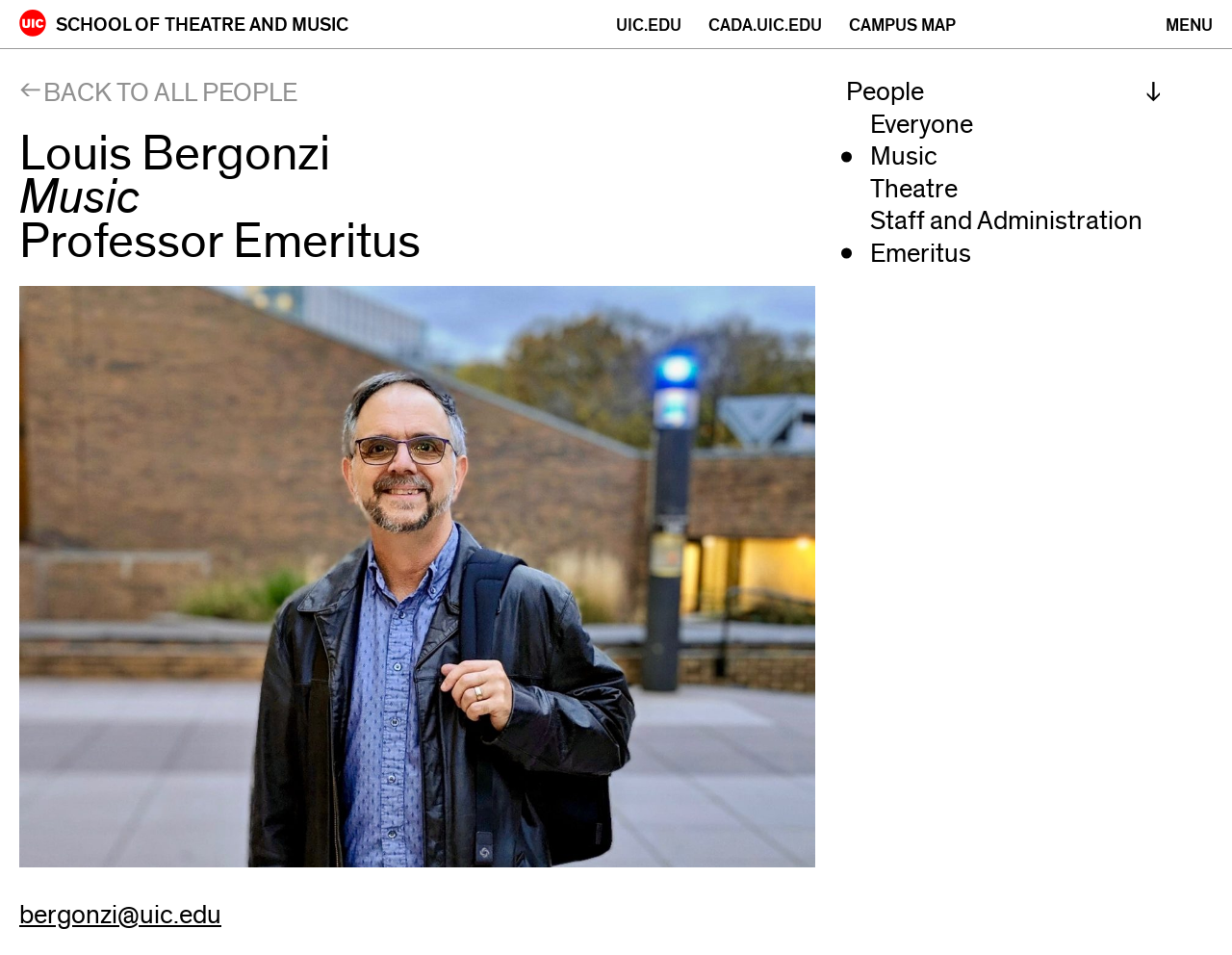Please find the bounding box coordinates of the clickable region needed to complete the following instruction: "View Emeritus staff". The bounding box coordinates must consist of four float numbers between 0 and 1, i.e., [left, top, right, bottom].

[0.706, 0.248, 0.788, 0.283]